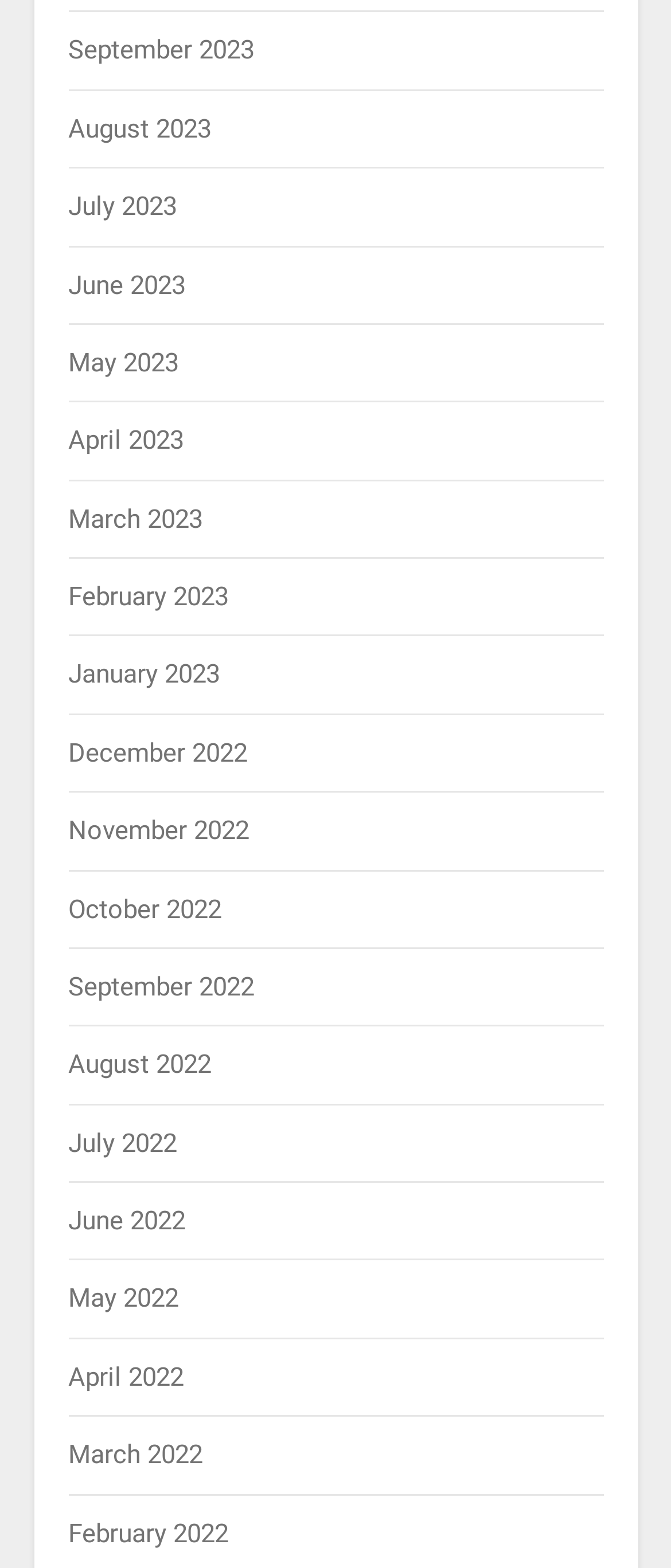Locate the bounding box coordinates of the clickable region necessary to complete the following instruction: "view September 2023". Provide the coordinates in the format of four float numbers between 0 and 1, i.e., [left, top, right, bottom].

[0.101, 0.022, 0.378, 0.042]